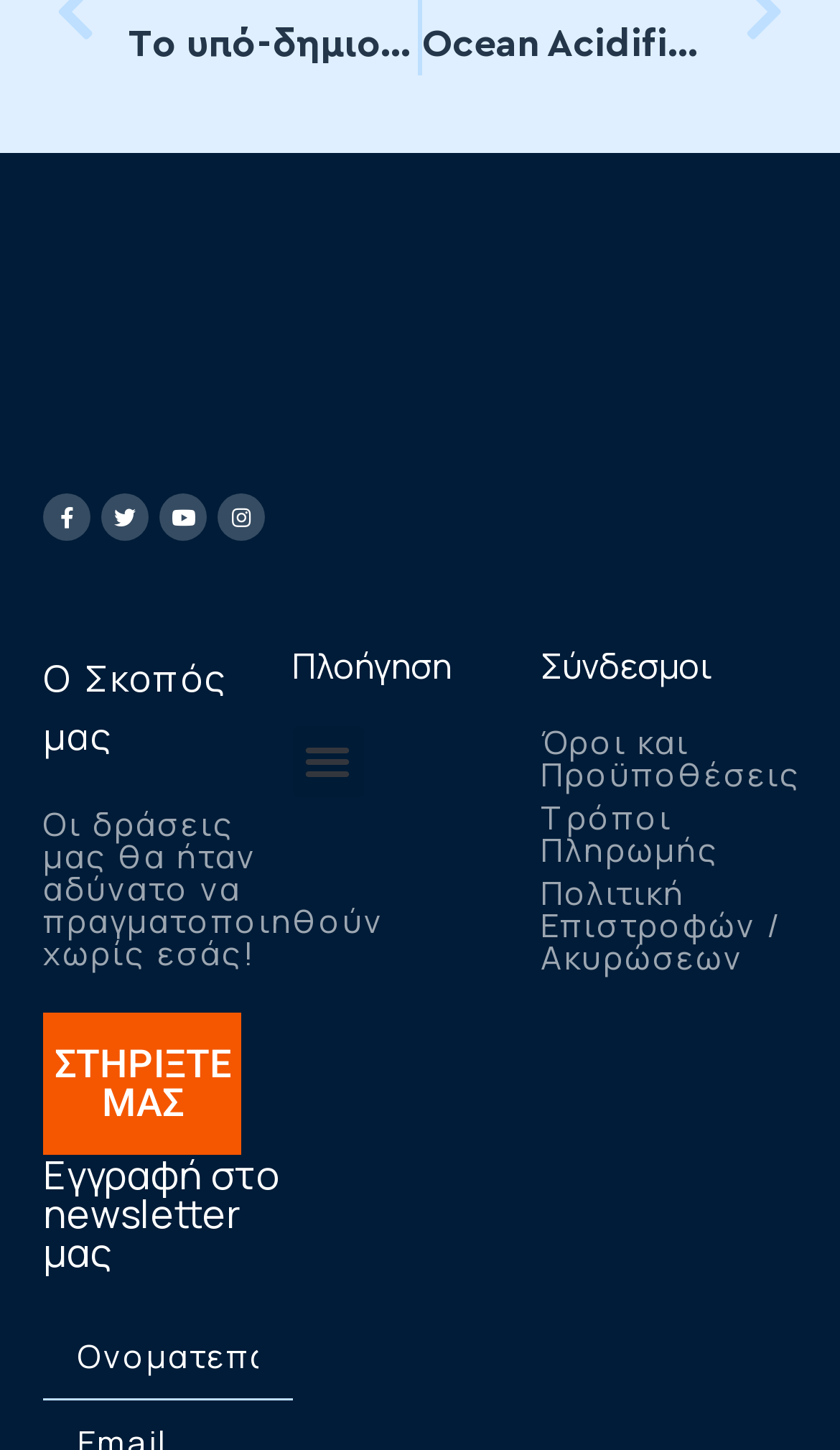Please give a one-word or short phrase response to the following question: 
What is the purpose of the 'ΣΤΗΡΙΞΤΕ ΜΑΣ' button?

To support